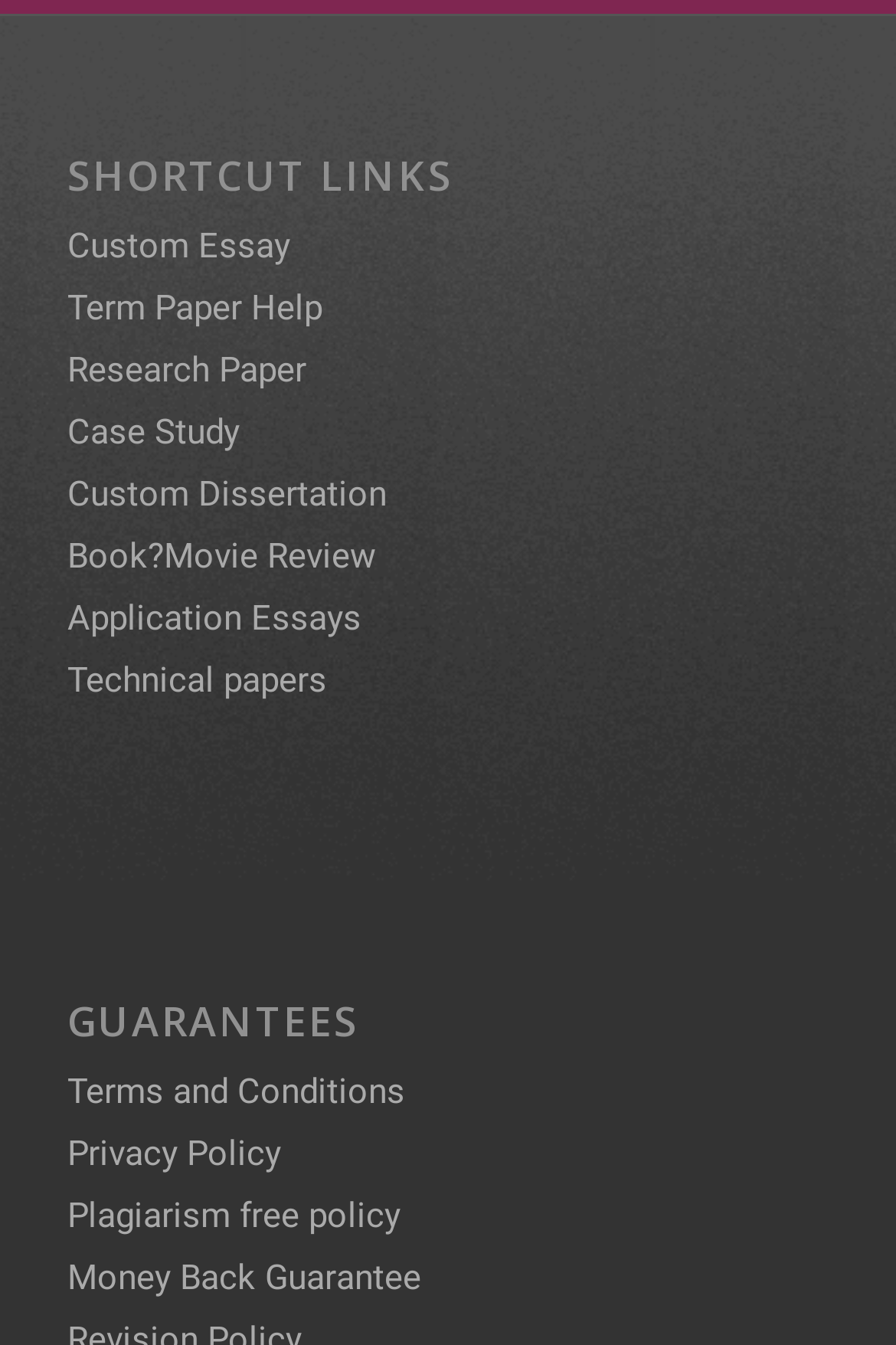Determine the bounding box coordinates of the clickable element to achieve the following action: 'Click on Custom Essay'. Provide the coordinates as four float values between 0 and 1, formatted as [left, top, right, bottom].

[0.075, 0.068, 0.324, 0.099]